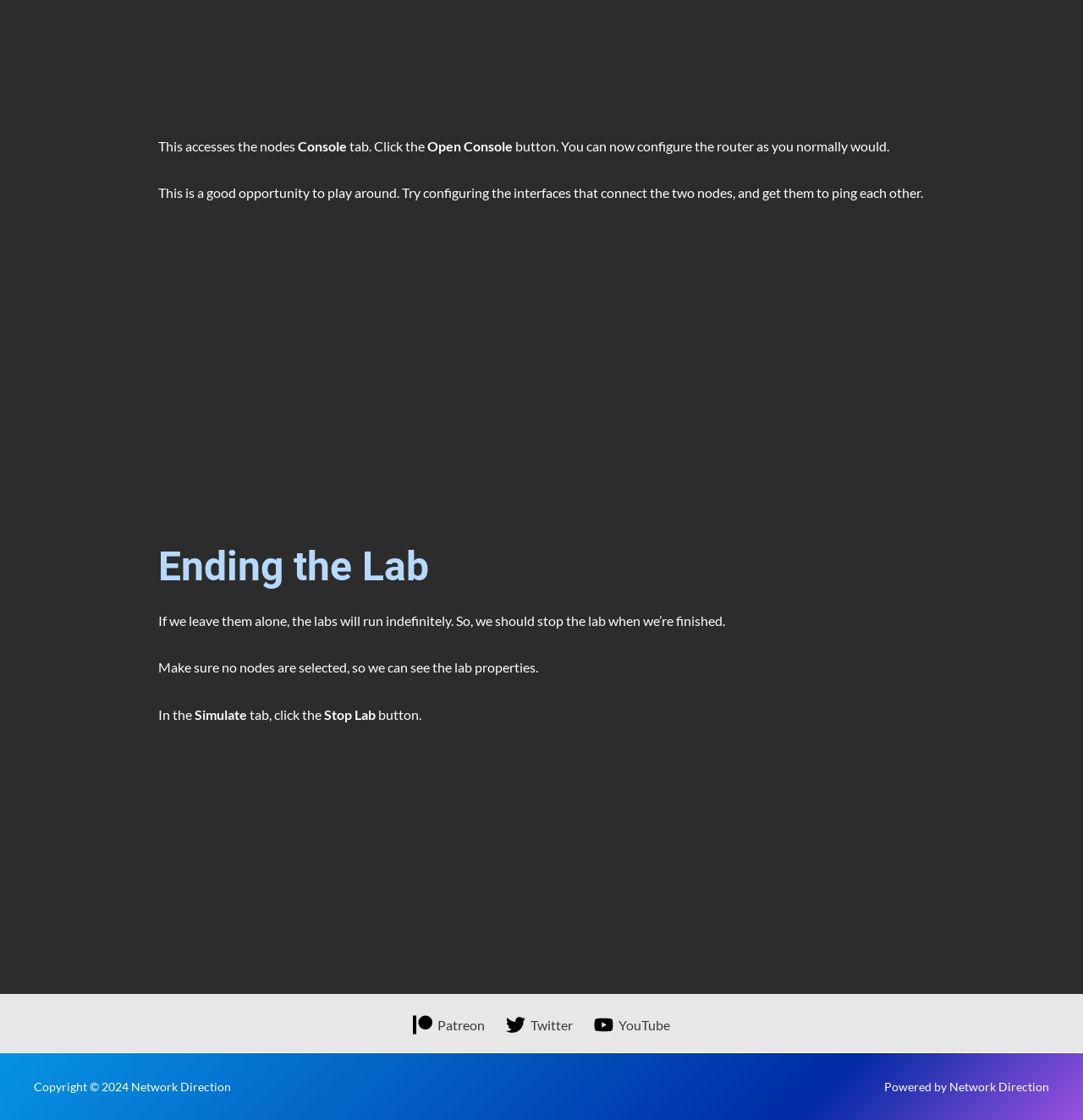Refer to the image and provide an in-depth answer to the question:
What is the topic of the instructions on this webpage?

The text on the webpage provides instructions on how to configure a lab, including accessing the nodes, configuring the interfaces, and stopping the lab when finished. This suggests that the topic of the instructions is configuring a lab.